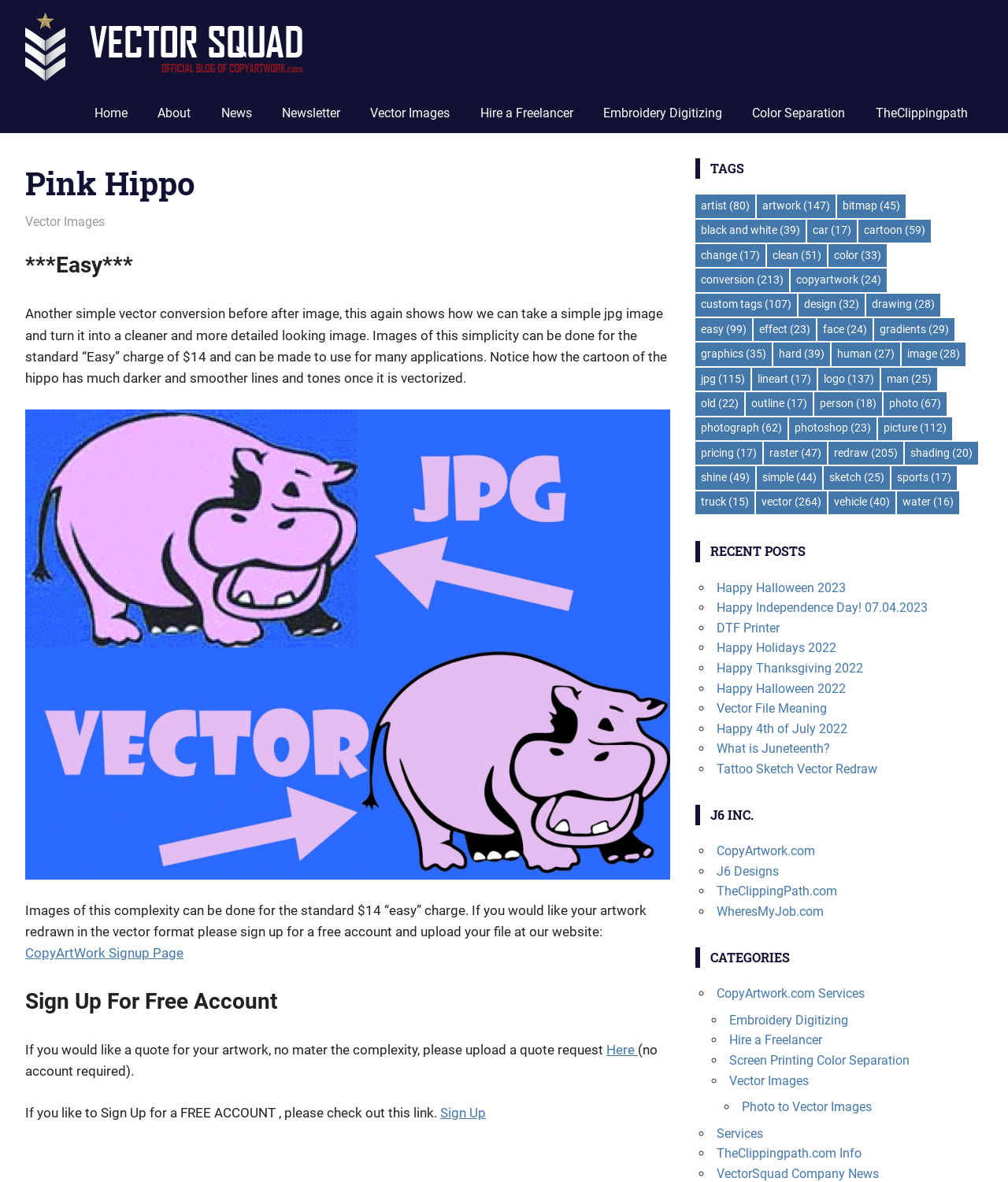What is the standard charge for 'Easy' vector conversion? From the image, respond with a single word or brief phrase.

$14